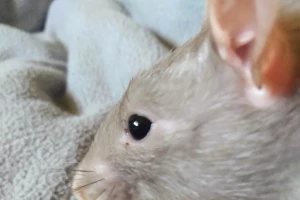Explain the image thoroughly, mentioning every notable detail.

The image features a close-up profile of a rat, showcasing its delicate features and soft fur. The rat's large, expressive eyes are prominently displayed, conveying curiosity and intelligence. The ears are visible and slightly oversized, adding to the animal's charm. Soft textures in the background suggest a cozy environment, possibly illustrating a moment of comfort. This image beautifully captures the essence of pet ownership, highlighting the unique connection between humans and their pet rats.